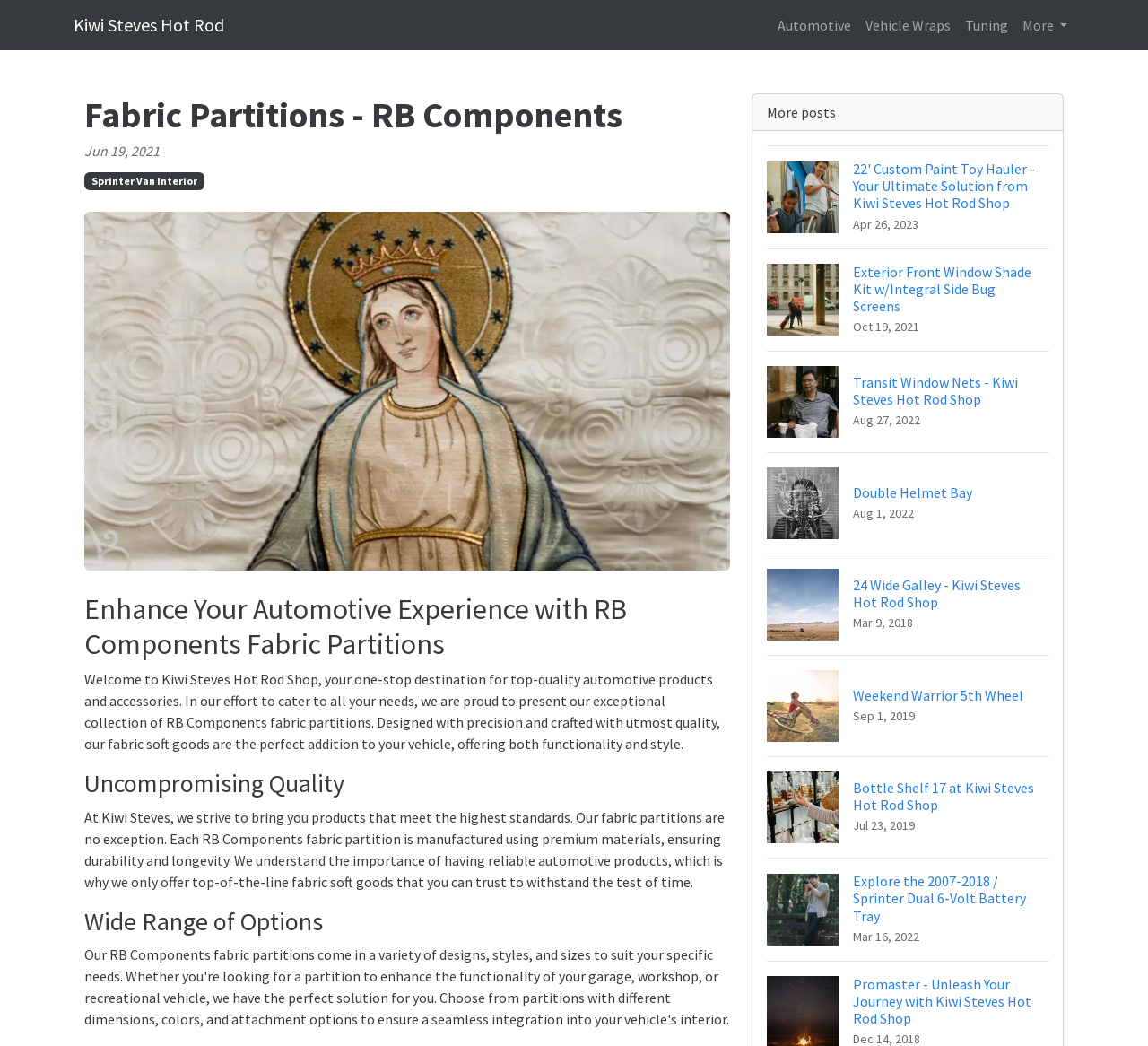Please find the bounding box coordinates of the element that needs to be clicked to perform the following instruction: "Go to Tarzan.com". The bounding box coordinates should be four float numbers between 0 and 1, represented as [left, top, right, bottom].

None